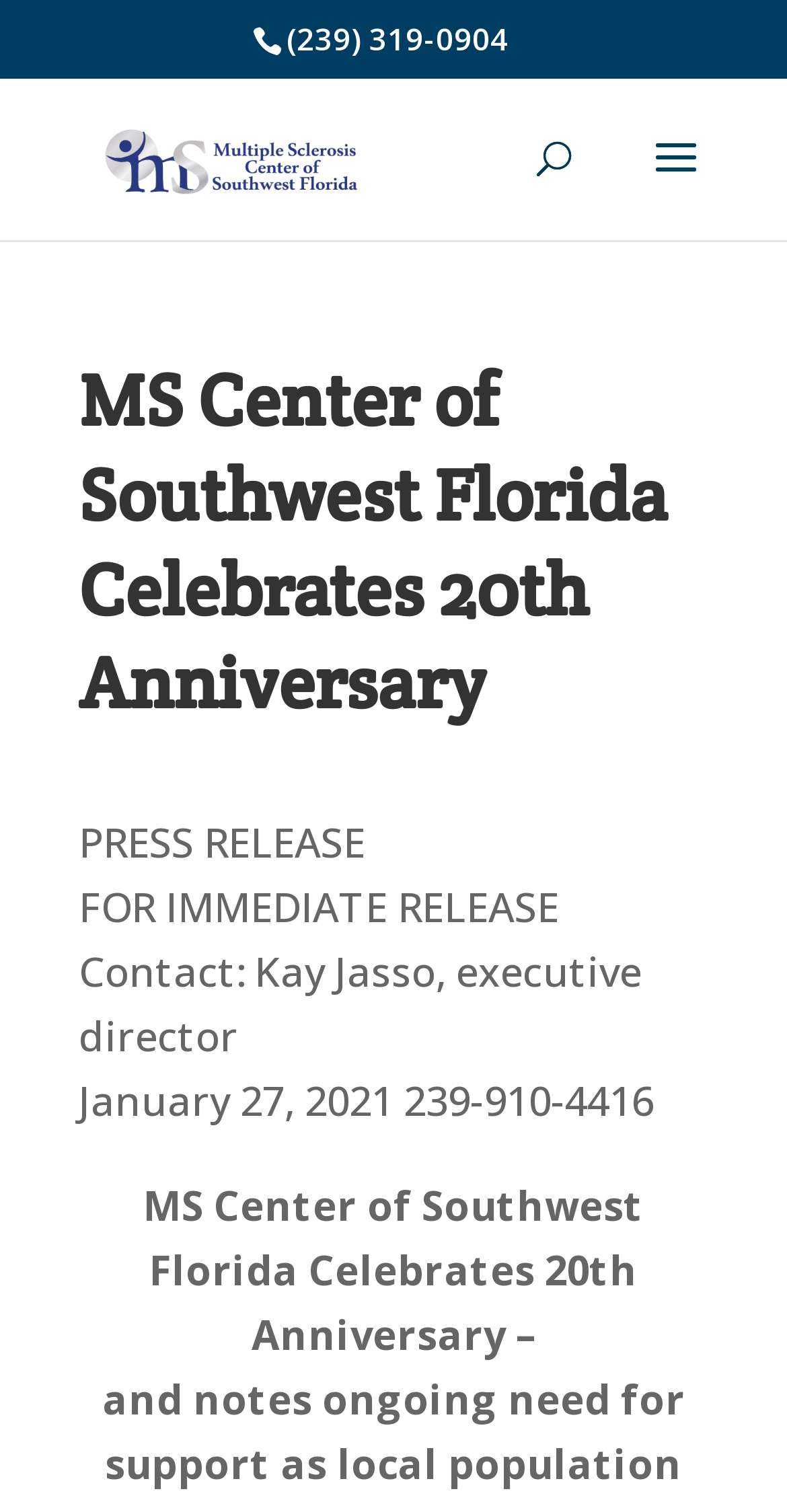What is the organization's name?
Using the image as a reference, give an elaborate response to the question.

I found the organization's name by reading the text elements on the webpage. Specifically, I found the text 'MS Center of Southwest Florida Celebrates 20th Anniversary' which mentions the organization's name.